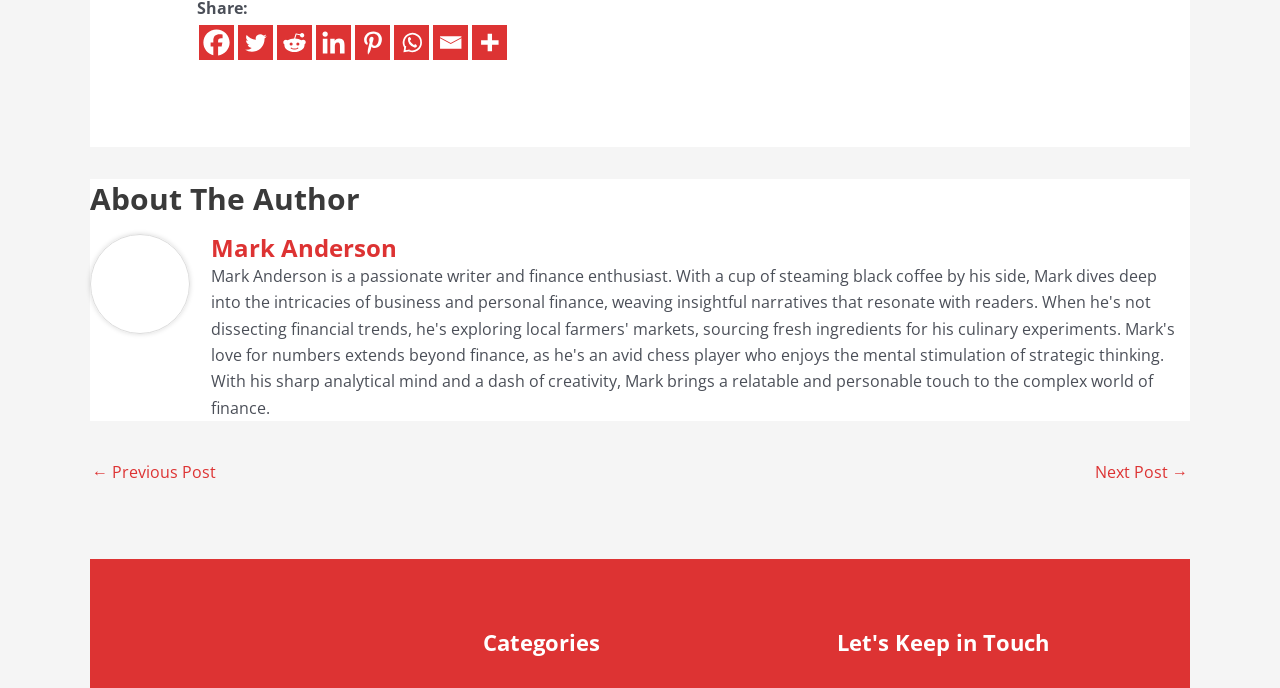Pinpoint the bounding box coordinates of the element to be clicked to execute the instruction: "Go to the previous post".

[0.072, 0.662, 0.169, 0.716]